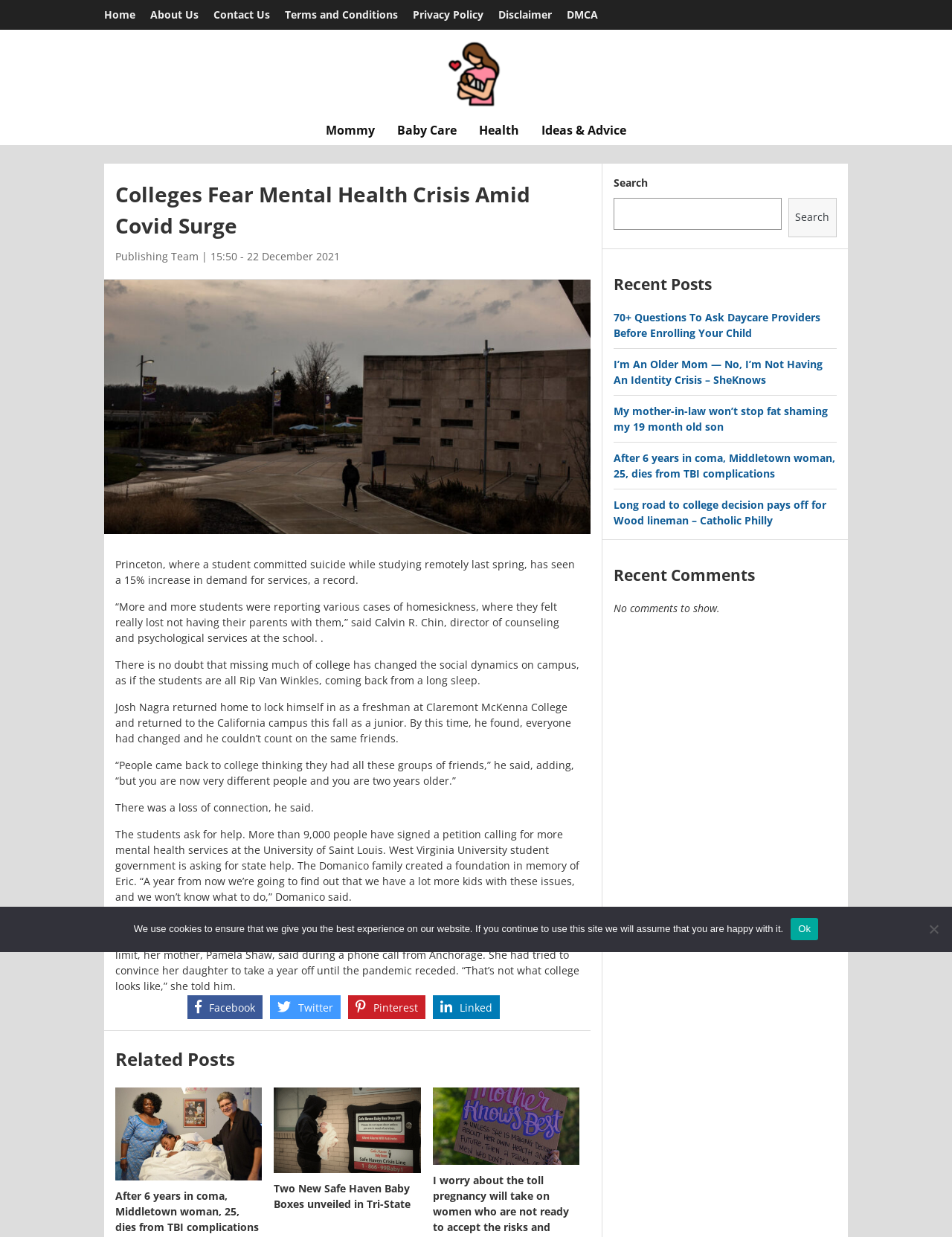Identify the bounding box coordinates of the clickable section necessary to follow the following instruction: "Click the Facebook link". The coordinates should be presented as four float numbers from 0 to 1, i.e., [left, top, right, bottom].

[0.197, 0.805, 0.276, 0.824]